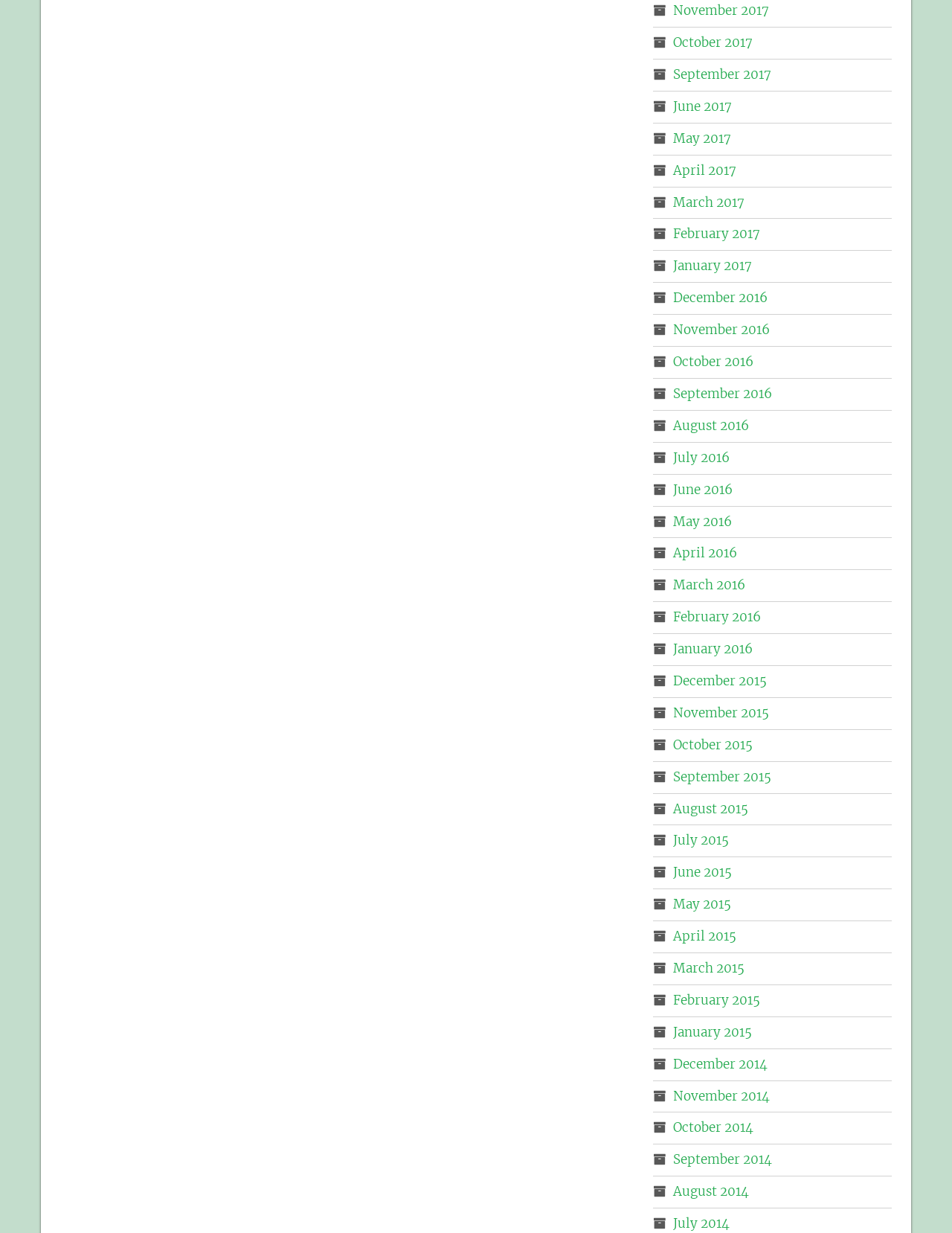Locate the bounding box of the UI element described by: "June 2017" in the given webpage screenshot.

[0.707, 0.08, 0.768, 0.093]